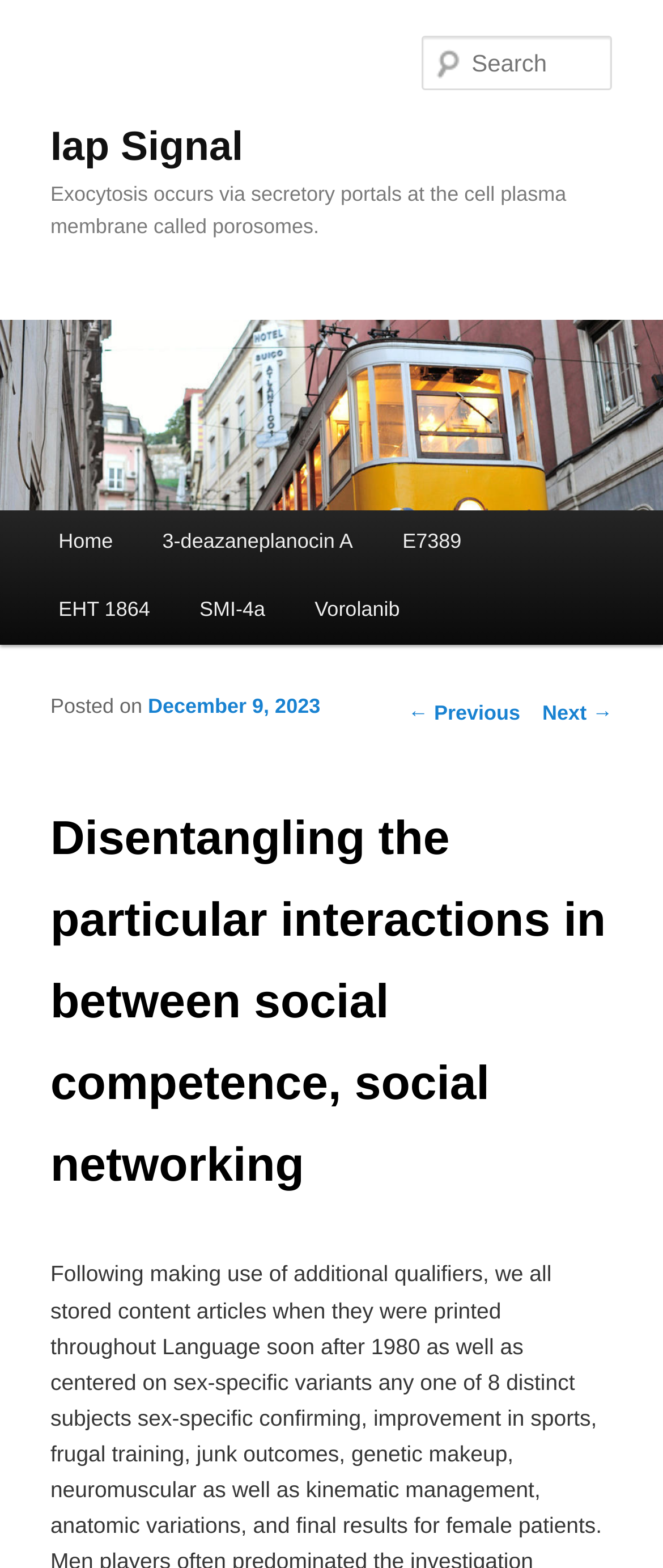Identify the bounding box coordinates for the element you need to click to achieve the following task: "Visit the page about 3-deazaneplanocin A". The coordinates must be four float values ranging from 0 to 1, formatted as [left, top, right, bottom].

[0.208, 0.325, 0.57, 0.368]